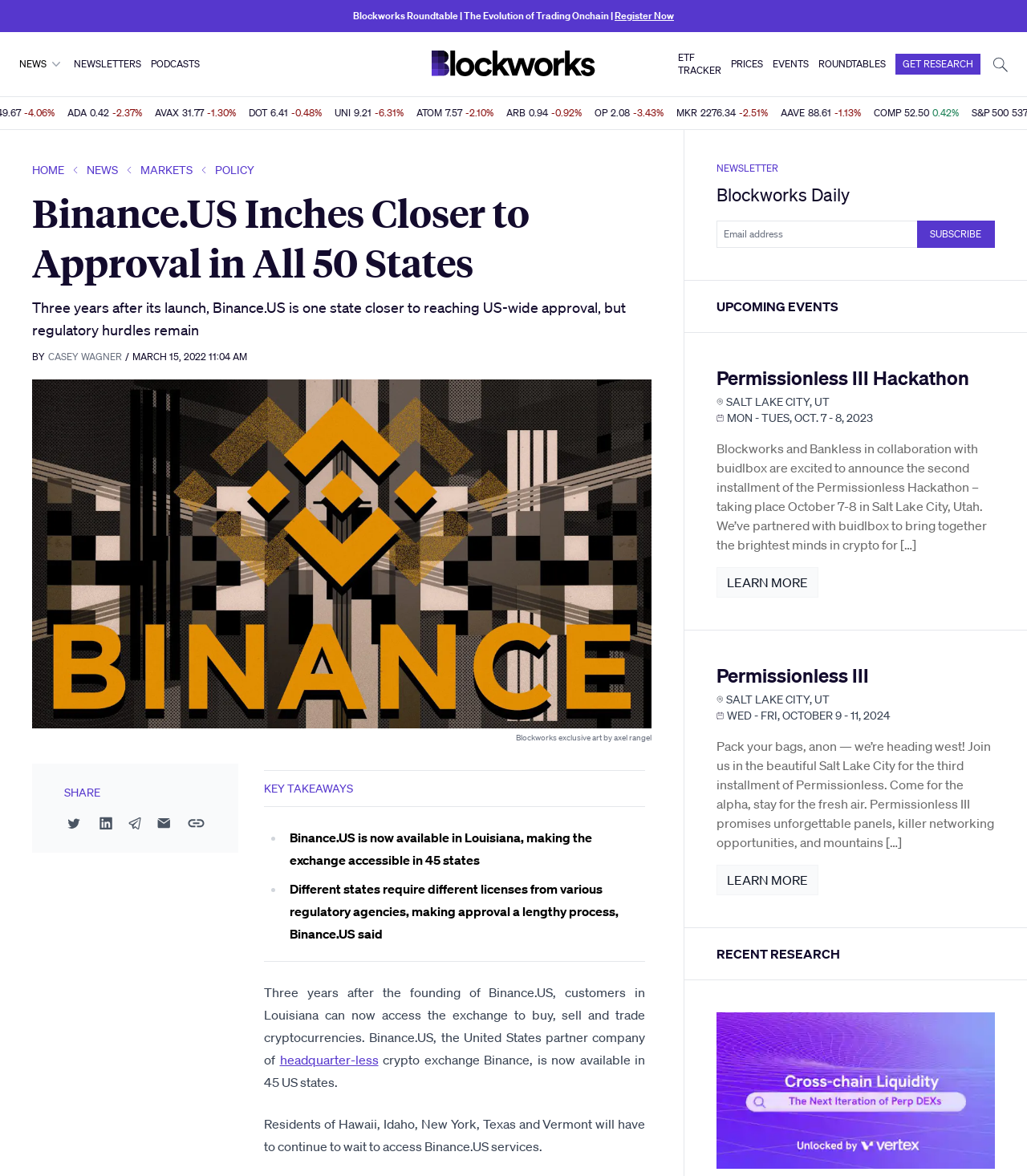Using the description: "Permissionless III Hackathon", determine the UI element's bounding box coordinates. Ensure the coordinates are in the format of four float numbers between 0 and 1, i.e., [left, top, right, bottom].

[0.698, 0.311, 0.944, 0.332]